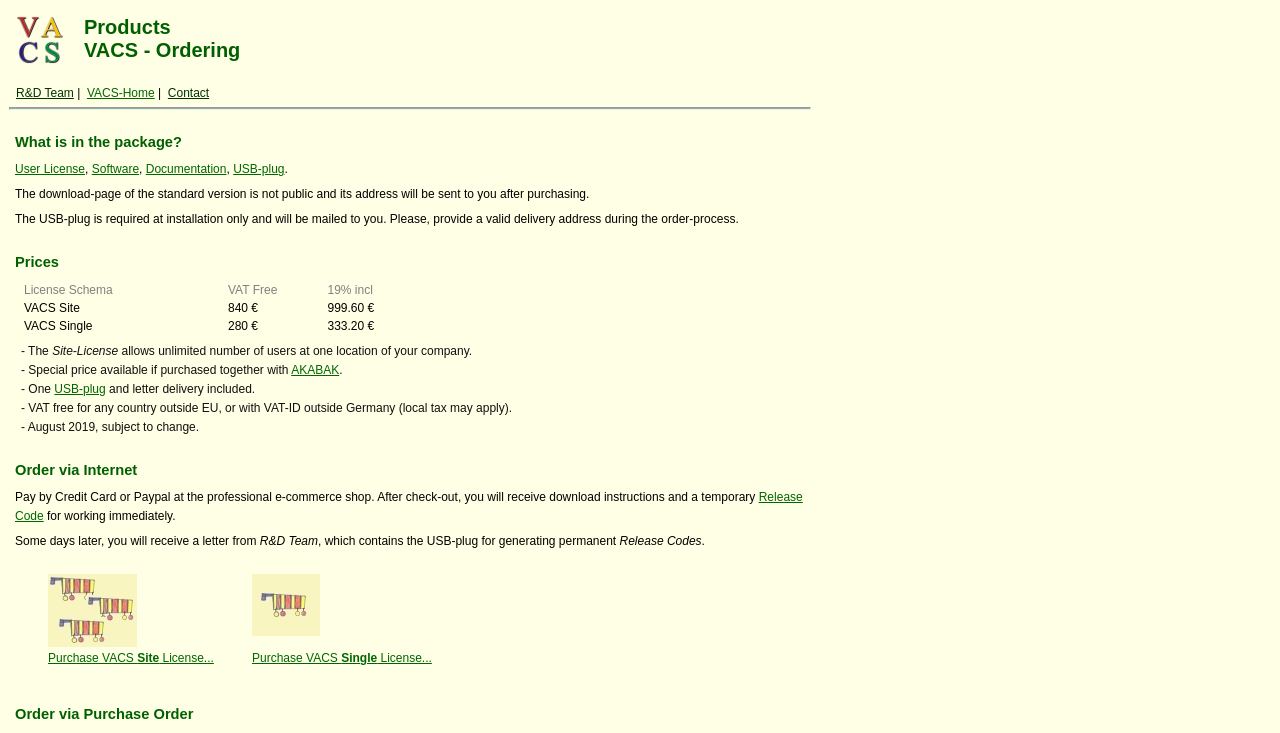Predict the bounding box coordinates of the area that should be clicked to accomplish the following instruction: "Click on the 'Purchase VACS Single License...' button". The bounding box coordinates should consist of four float numbers between 0 and 1, i.e., [left, top, right, bottom].

[0.197, 0.888, 0.337, 0.907]